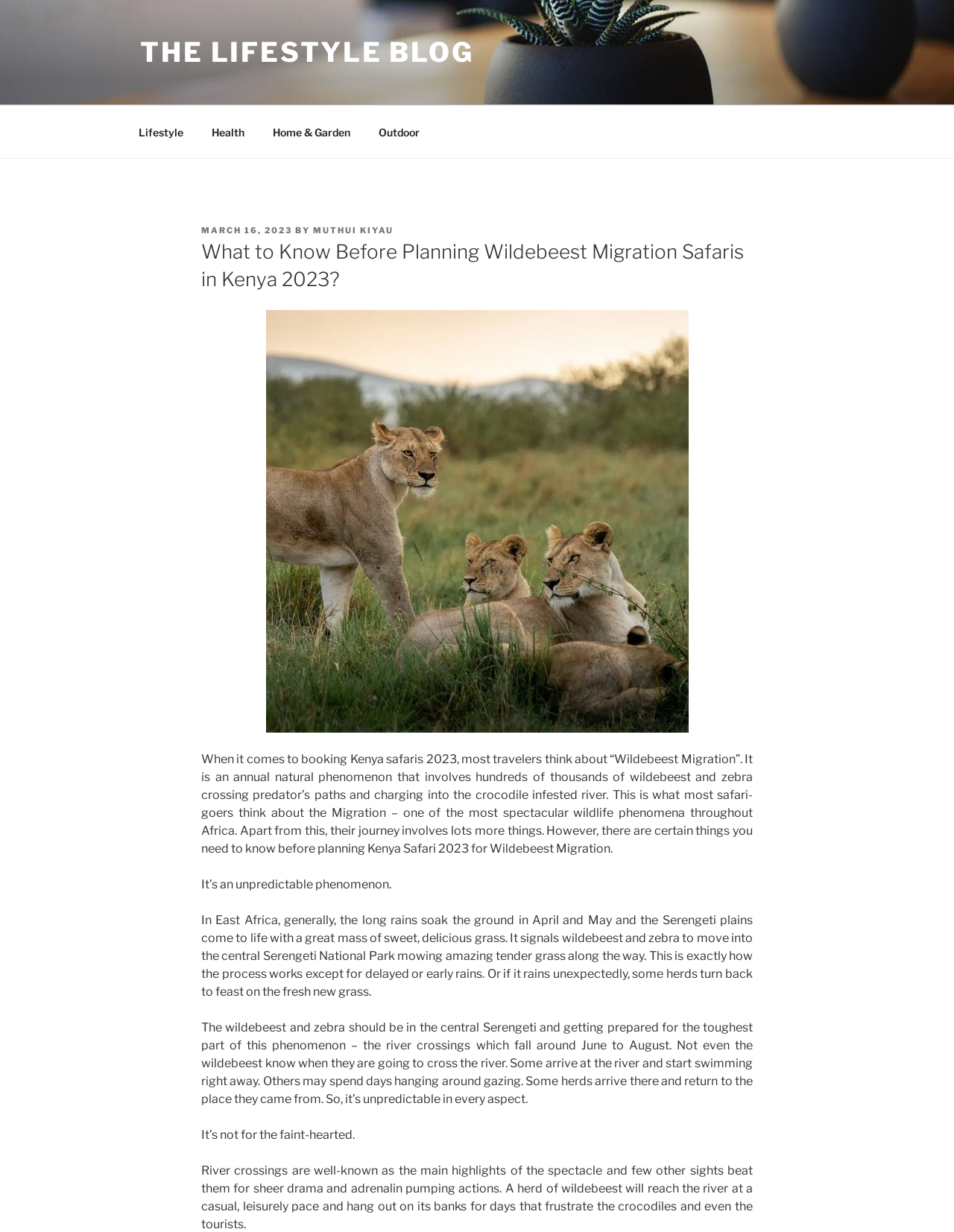Locate the heading on the webpage and return its text.

What to Know Before Planning Wildebeest Migration Safaris in Kenya 2023?